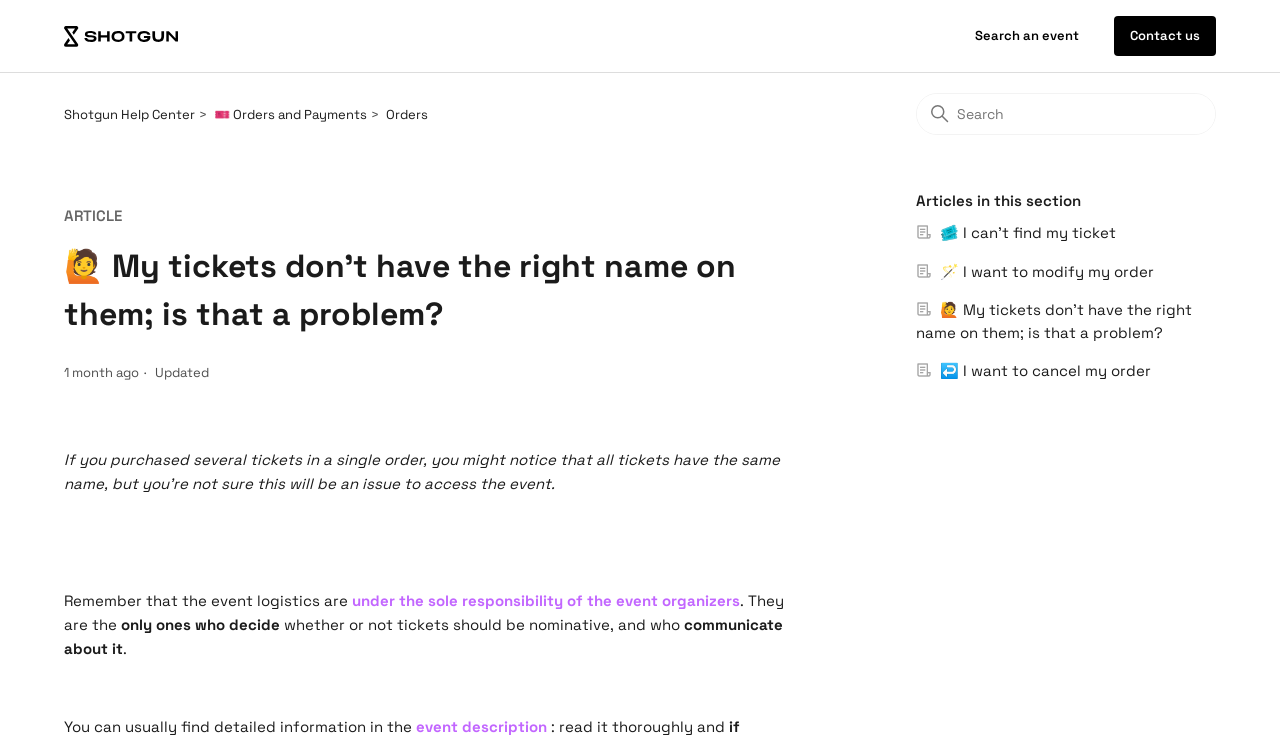Look at the image and write a detailed answer to the question: 
What is the topic of the article?

I determined the topic of the article by looking at the heading, which is 'My tickets don’t have the right name on them; is that a problem?'. This heading suggests that the article is discussing the issue of tickets having the wrong name.